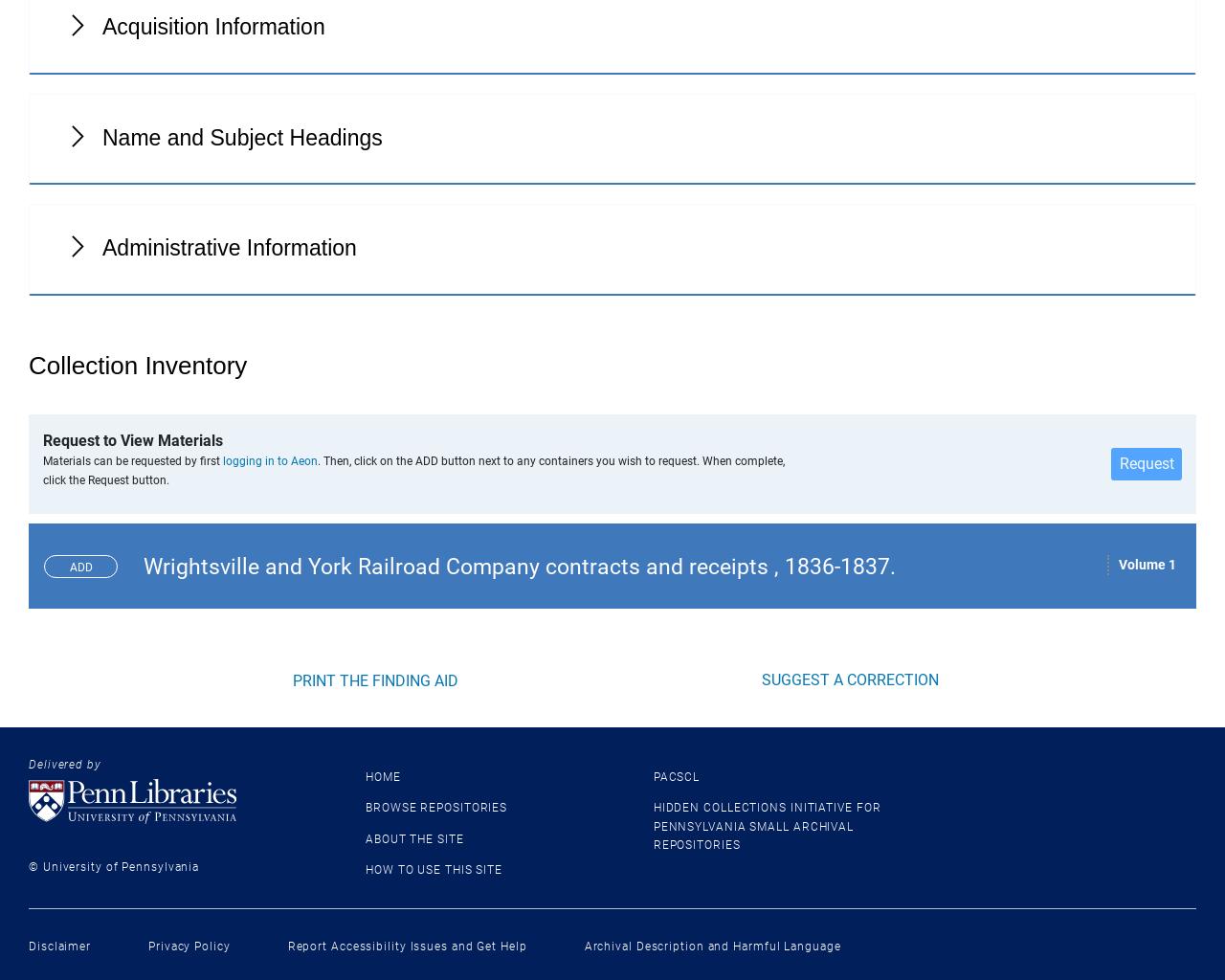Please determine the bounding box coordinates of the section I need to click to accomplish this instruction: "Expand Name and Subject Headings".

[0.023, 0.095, 0.977, 0.189]